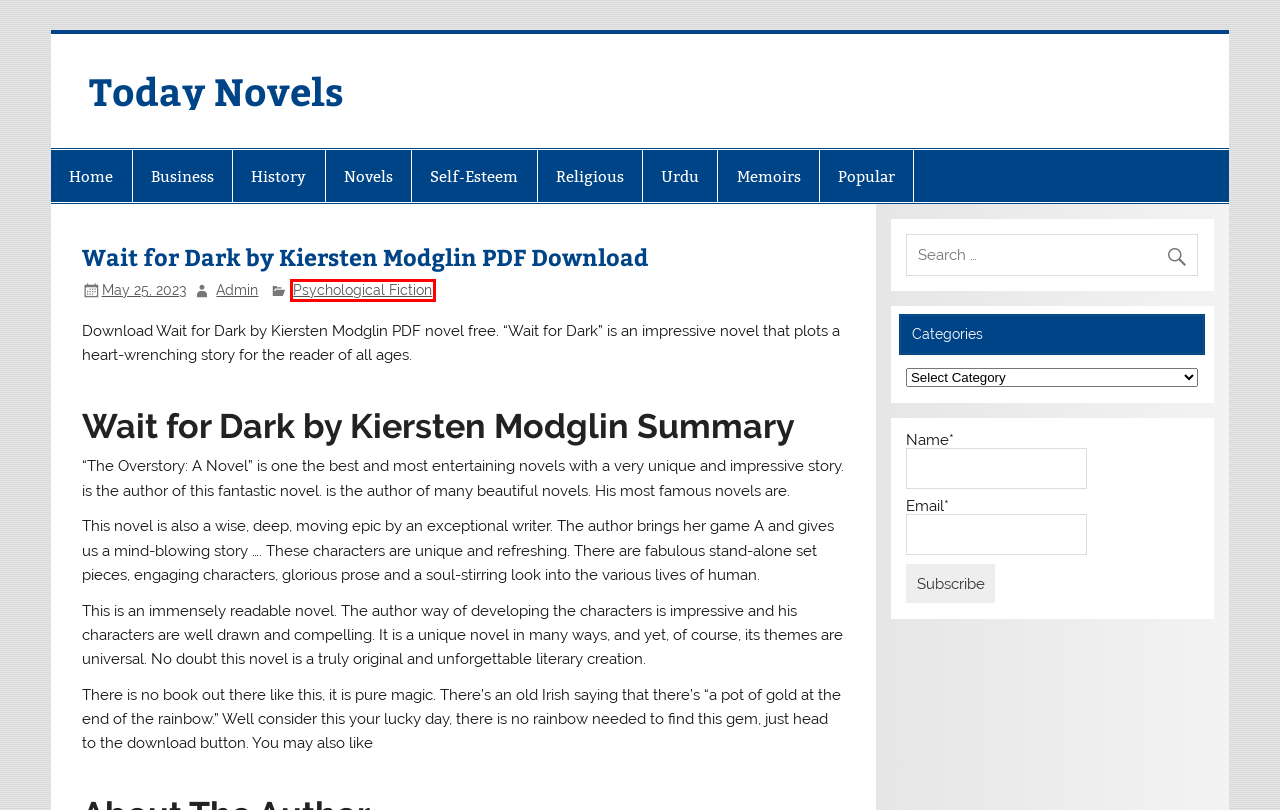You are presented with a screenshot of a webpage that includes a red bounding box around an element. Determine which webpage description best matches the page that results from clicking the element within the red bounding box. Here are the candidates:
A. Urdu Archives - Today Novels
B. Business Archives - Today Novels
C. Today Novels -
D. Memoirs Archives - Today Novels
E. Psychological Fiction Archives - Today Novels
F. Religious Archives - Today Novels
G. Novels Archives - Today Novels
H. History Archives - Today Novels

E